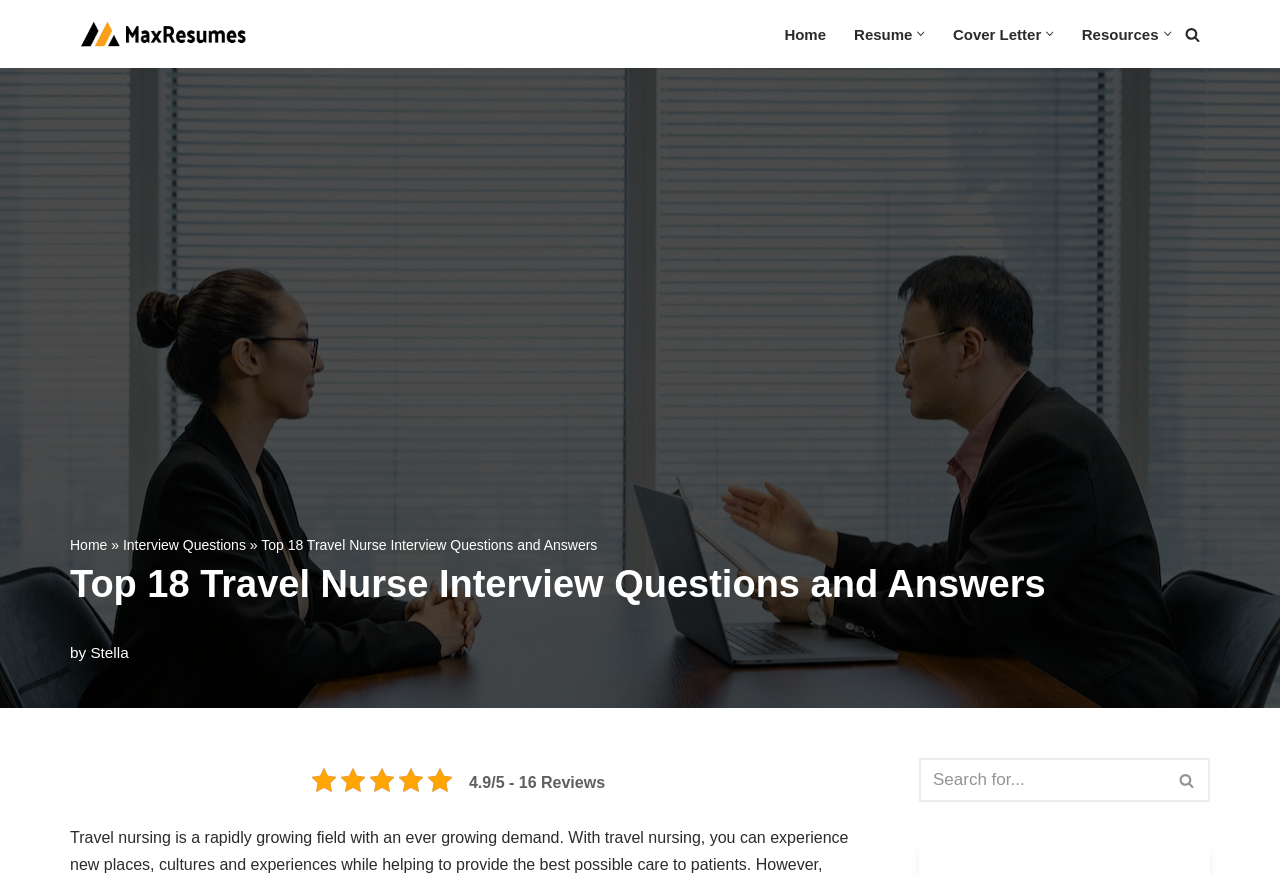Identify the bounding box coordinates for the element you need to click to achieve the following task: "Search for something". Provide the bounding box coordinates as four float numbers between 0 and 1, in the form [left, top, right, bottom].

[0.718, 0.866, 0.91, 0.917]